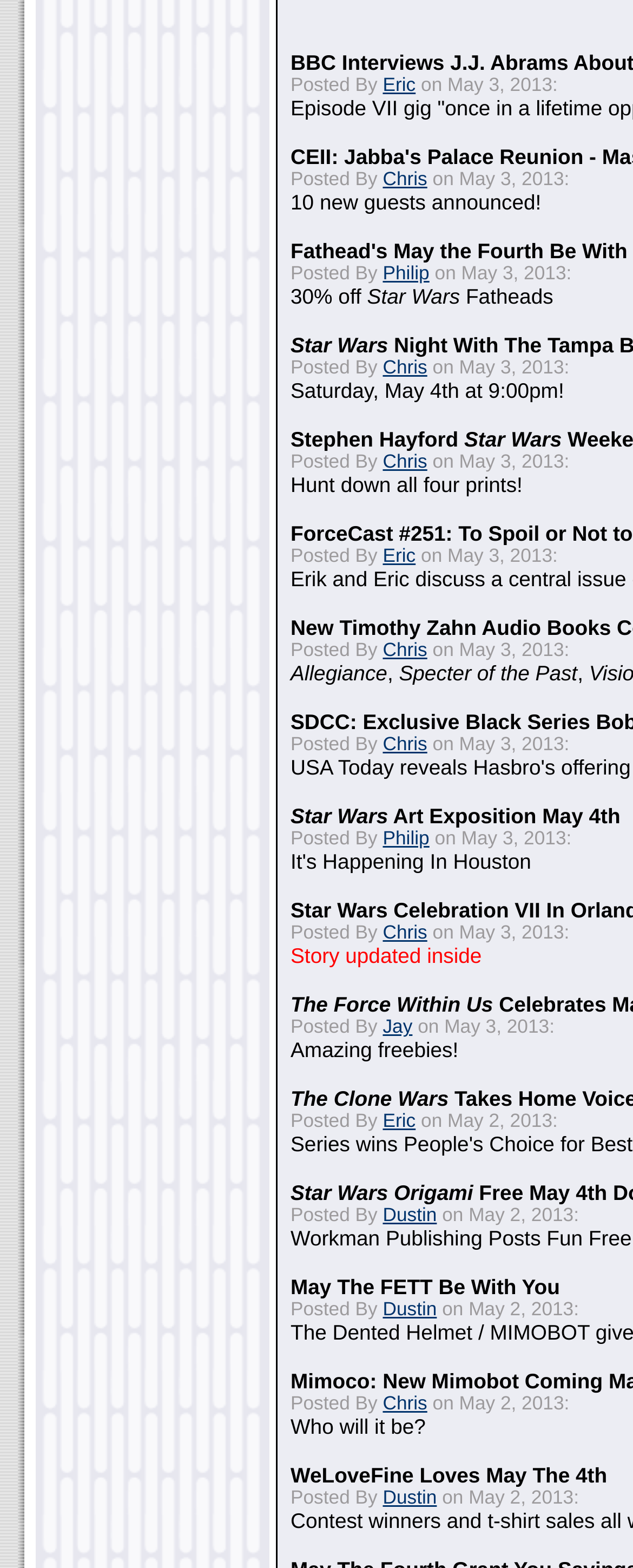Can you specify the bounding box coordinates for the region that should be clicked to fulfill this instruction: "Click on the link 'Eric'".

[0.605, 0.048, 0.657, 0.061]